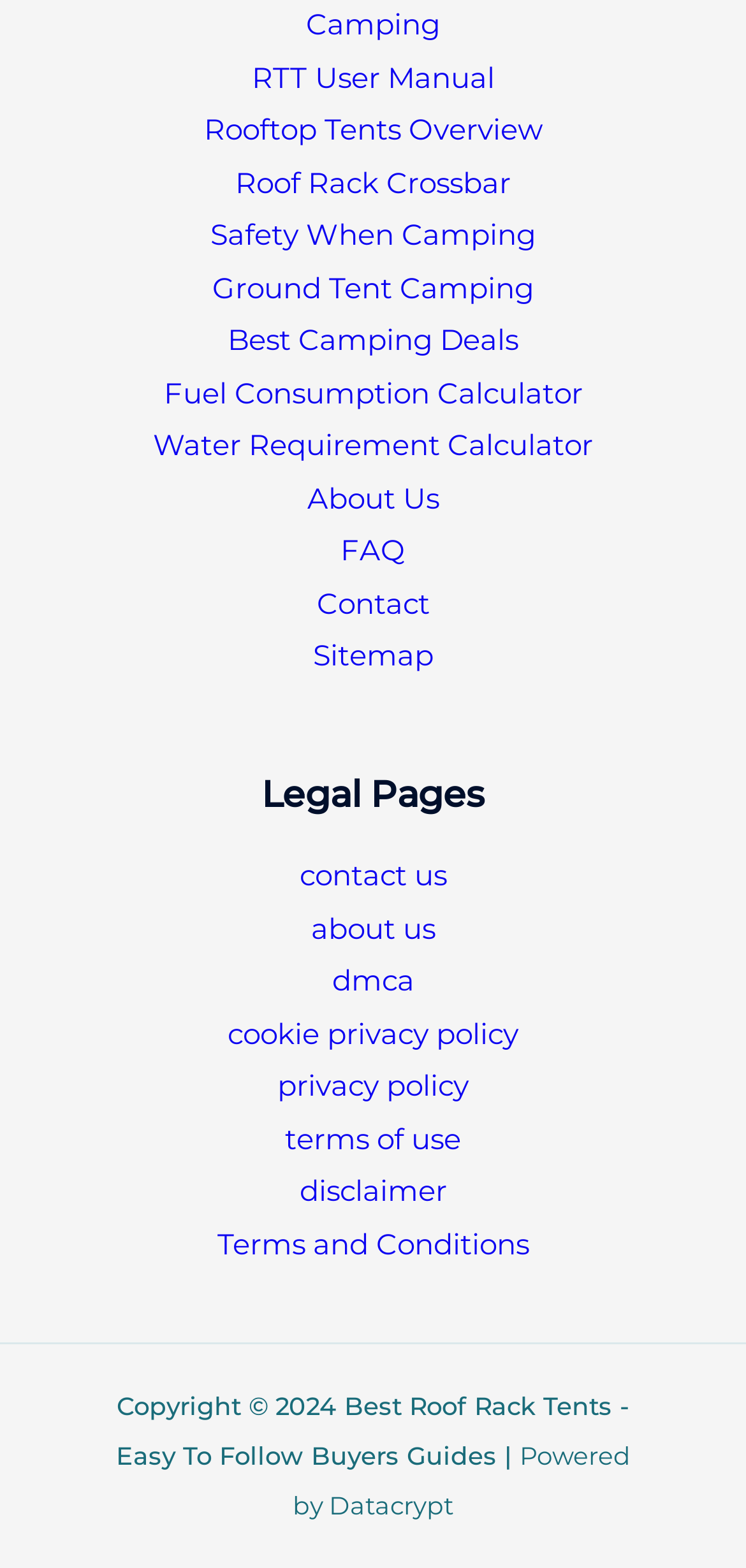Please identify the bounding box coordinates of the area that needs to be clicked to fulfill the following instruction: "View Terms and Conditions."

[0.051, 0.78, 0.949, 0.808]